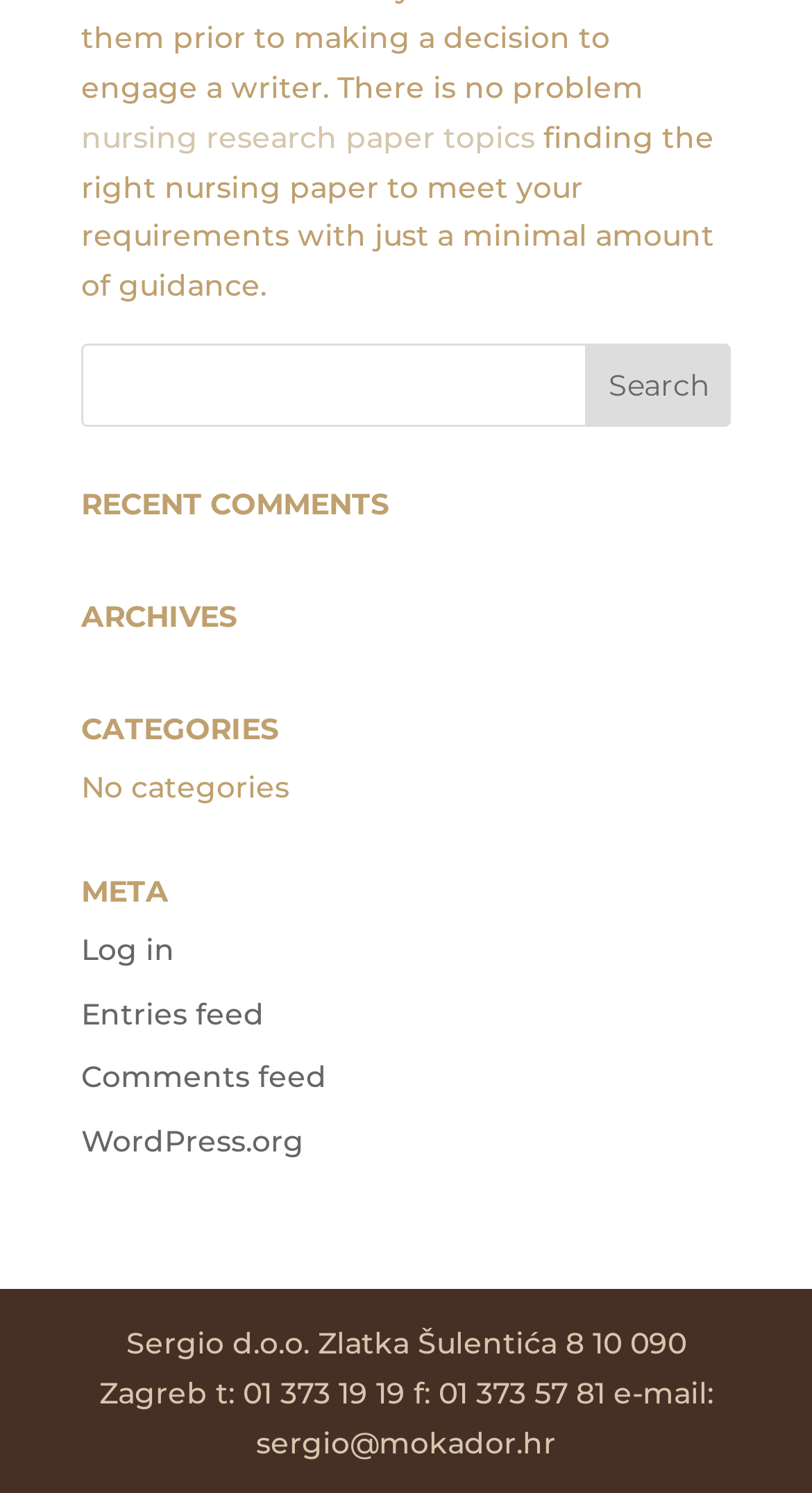Carefully observe the image and respond to the question with a detailed answer:
What is the purpose of the textbox?

The textbox is located next to the 'Search' button, and it does not have any default text or placeholder. Therefore, it is likely that the user is expected to input some keywords or phrases to search for relevant content on the website.